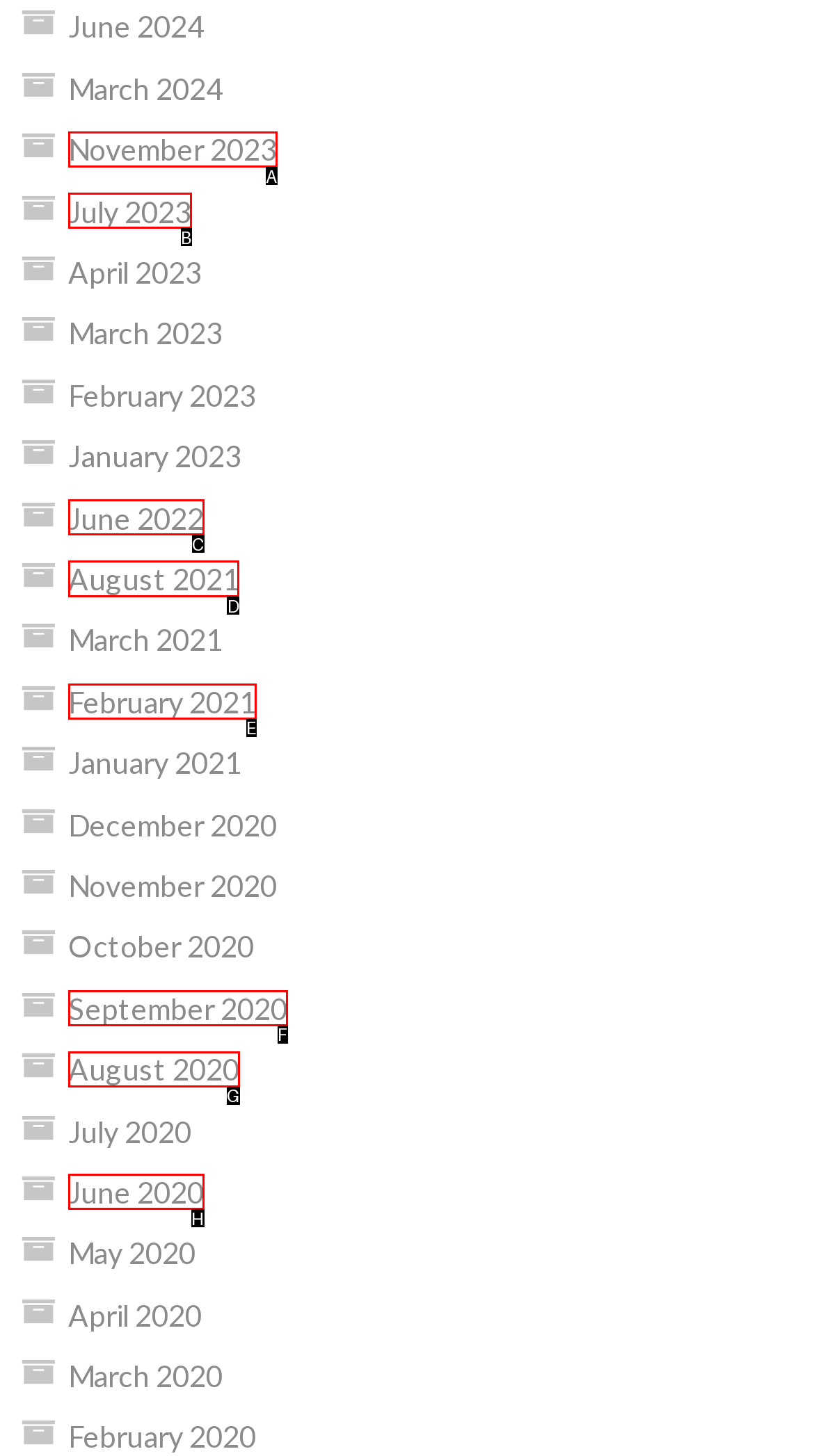Identify which HTML element to click to fulfill the following task: access August 2021. Provide your response using the letter of the correct choice.

D